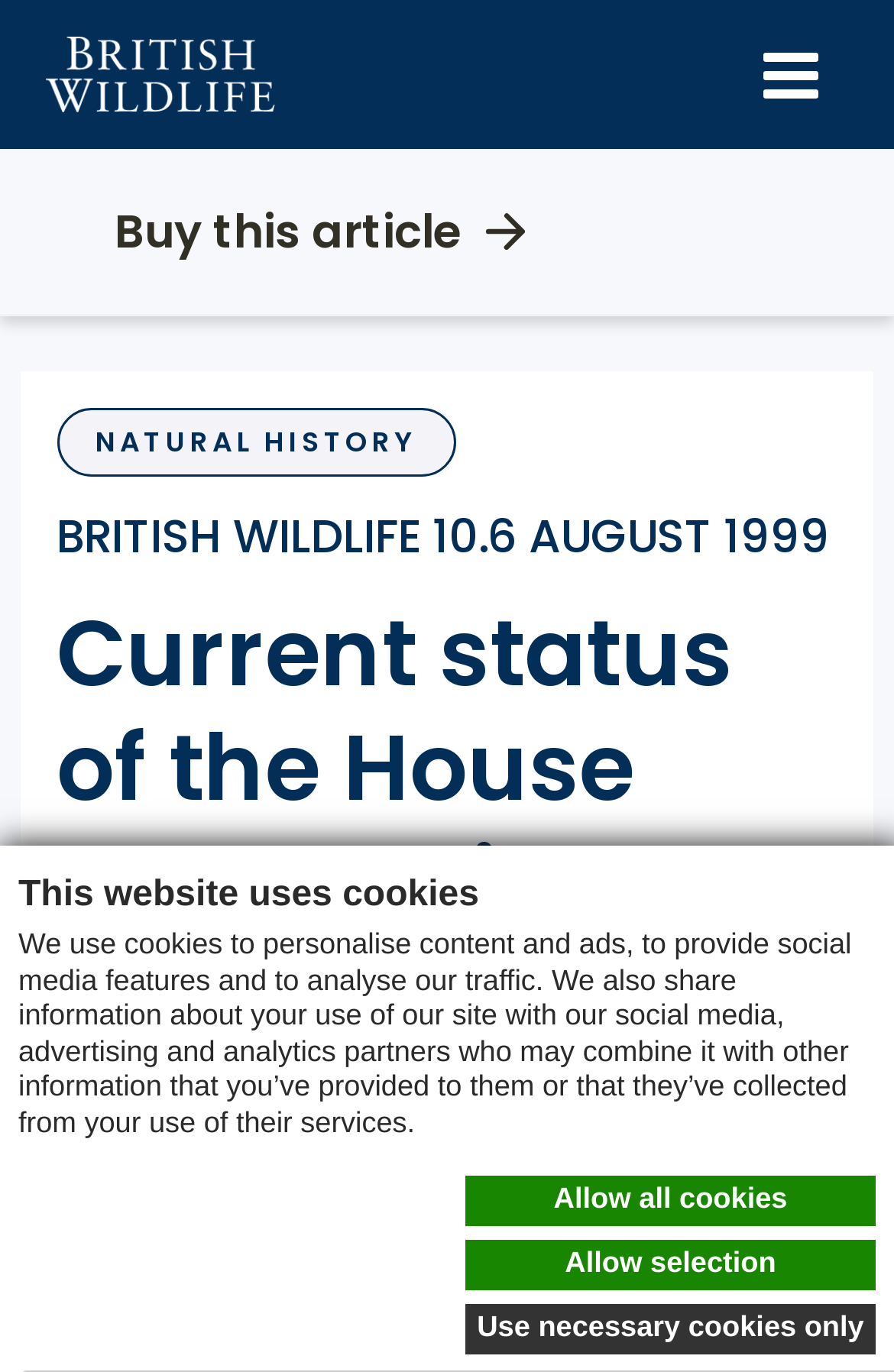Detail the various sections and features of the webpage.

The webpage is about the current status of the House Sparrow in Britain. At the top, there is a heading that says "This website uses cookies" followed by a paragraph of text explaining the use of cookies on the website. Below this, there are three links to manage cookie settings: "Allow all cookies", "Allow selection", and "Use necessary cookies only".

On the top left, there is a link to "British Wildlife" accompanied by a small image of the same name. On the top right, there is a button labeled "Main Menu" with an image next to it.

The main content of the webpage is an article about the House Sparrow. The article title, "Current status of the House Sparrow in Britain", is a heading that spans the width of the page. Above the title, there is a link to "NATURAL HISTORY" and a text "BRITISH WILDLIFE 10.6 AUGUST 1999". The article author, "J DENIS SUMMERS-SMITH", is mentioned below the title, along with the page numbers "381-386".

There is also a link to "Buy this article" on the top left of the article section.